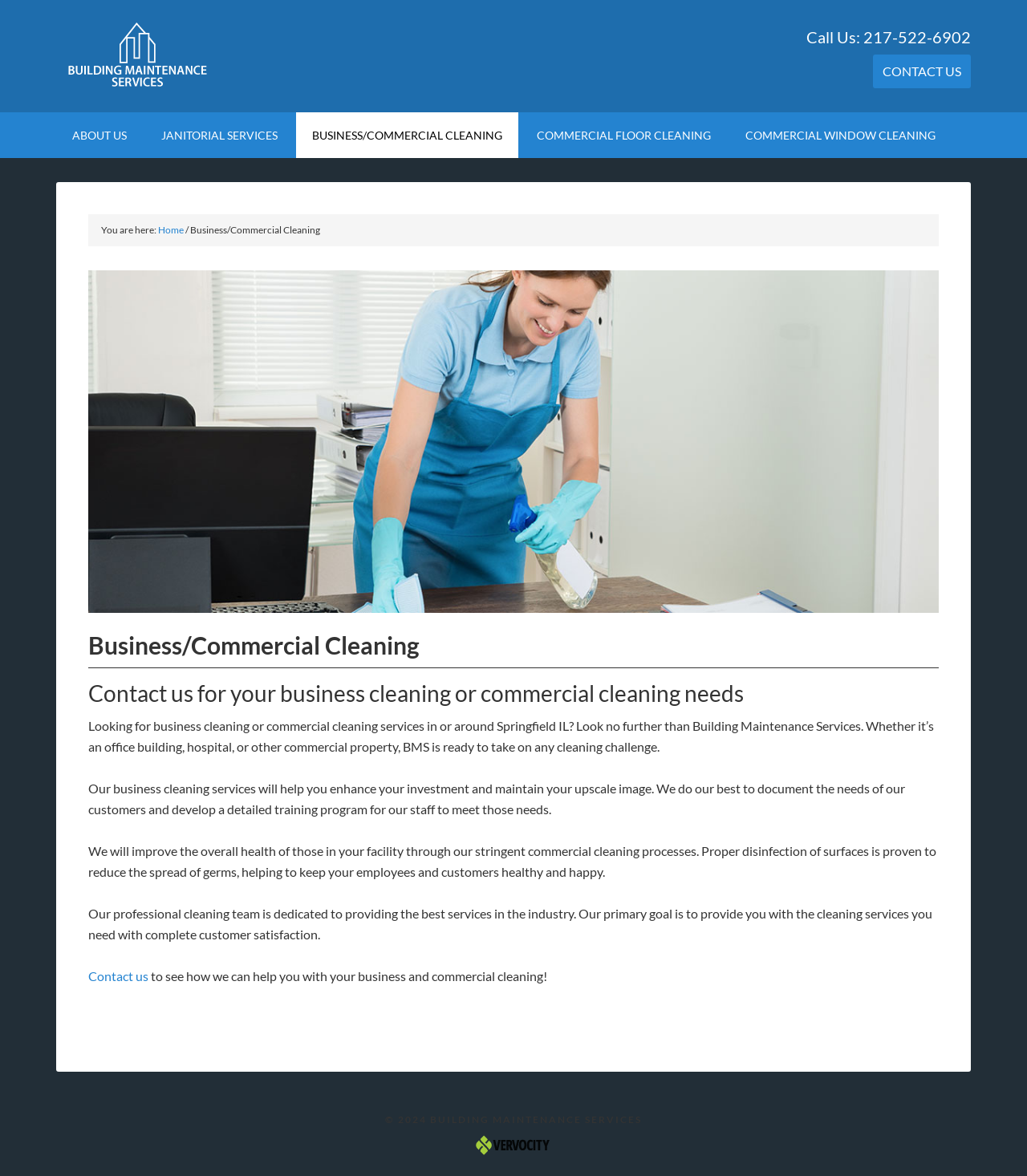What is the goal of Building Maintenance Services' cleaning team?
Based on the image, please offer an in-depth response to the question.

I found this information by reading the article on the webpage, which states that the primary goal of Building Maintenance Services' professional cleaning team is to provide complete customer satisfaction.